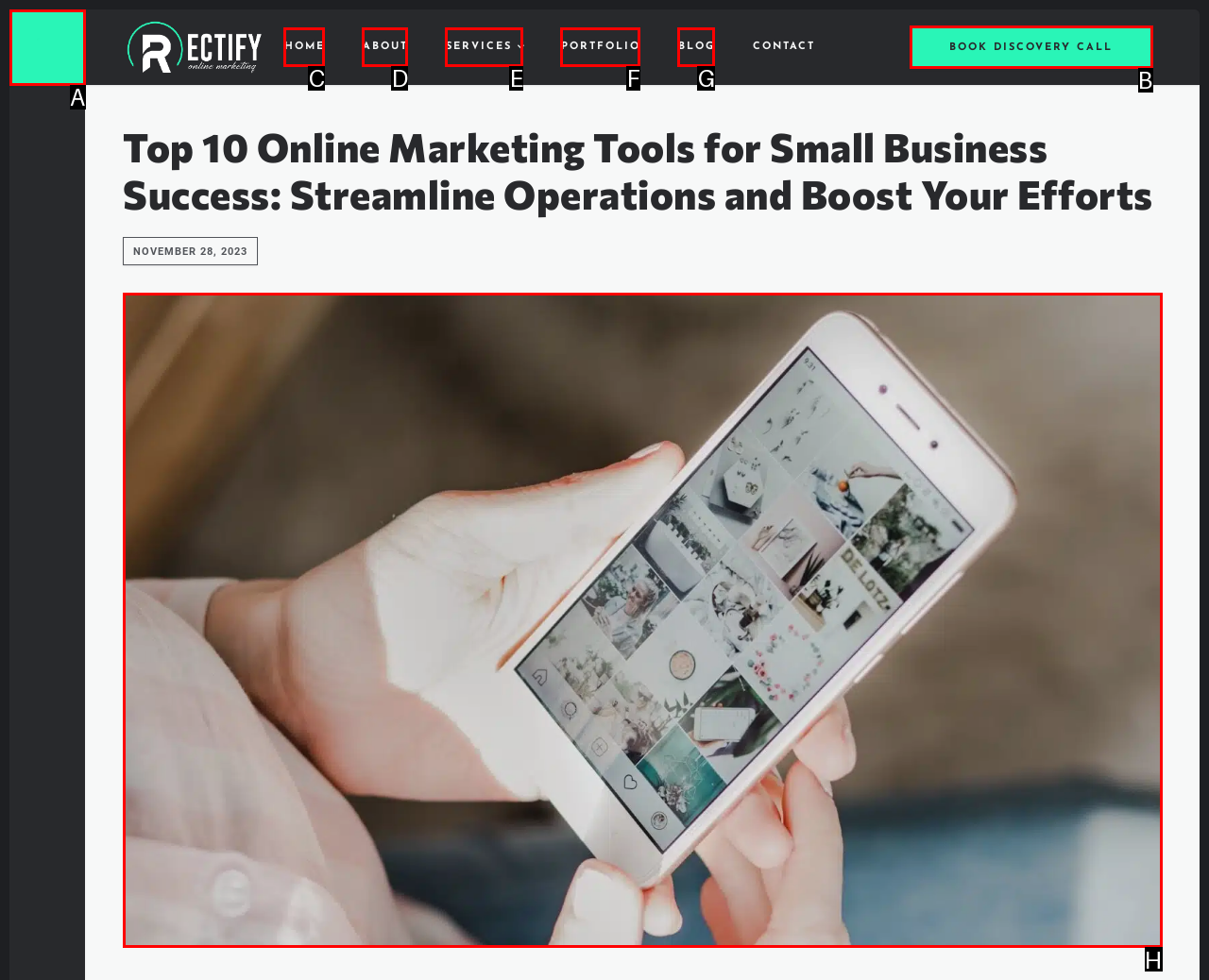Point out the letter of the HTML element you should click on to execute the task: Read Top 10 Online Marketing Tools article
Reply with the letter from the given options.

H